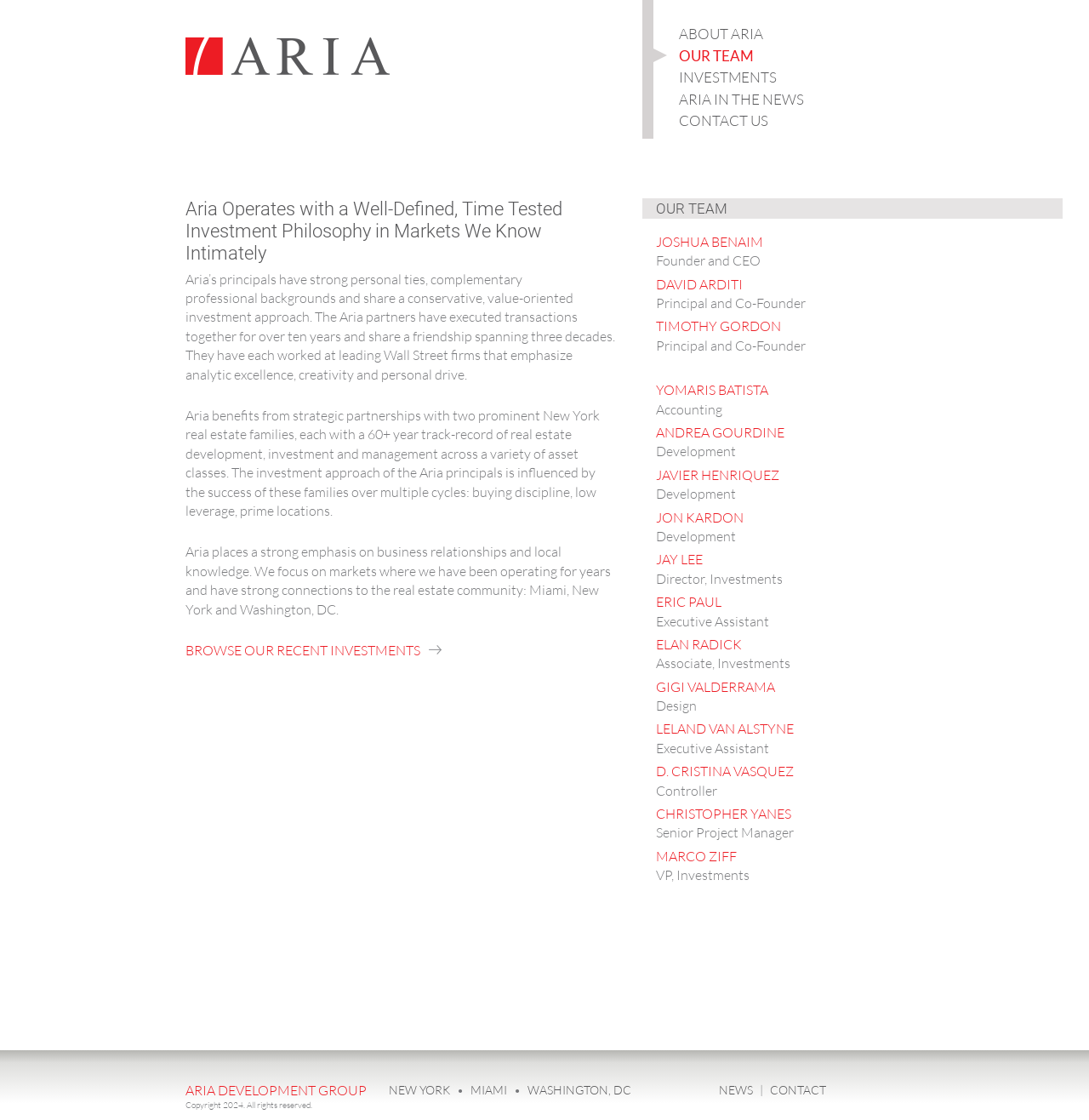Predict the bounding box coordinates of the area that should be clicked to accomplish the following instruction: "Contact Aria Development Group". The bounding box coordinates should consist of four float numbers between 0 and 1, i.e., [left, top, right, bottom].

[0.6, 0.098, 0.83, 0.117]